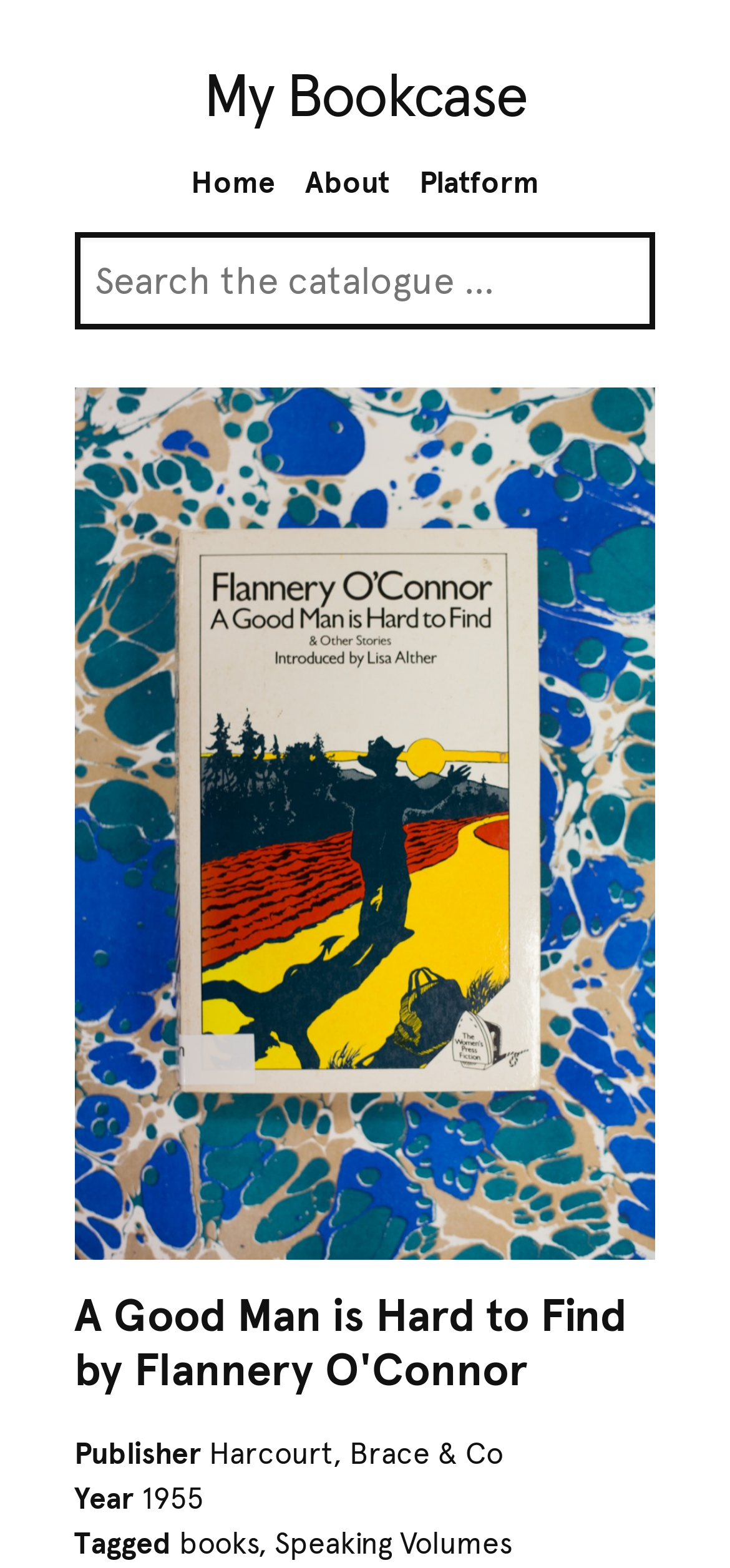Please identify the bounding box coordinates of the clickable area that will fulfill the following instruction: "Read about the book 'A Good Man is Hard to Find'". The coordinates should be in the format of four float numbers between 0 and 1, i.e., [left, top, right, bottom].

[0.102, 0.822, 0.858, 0.857]